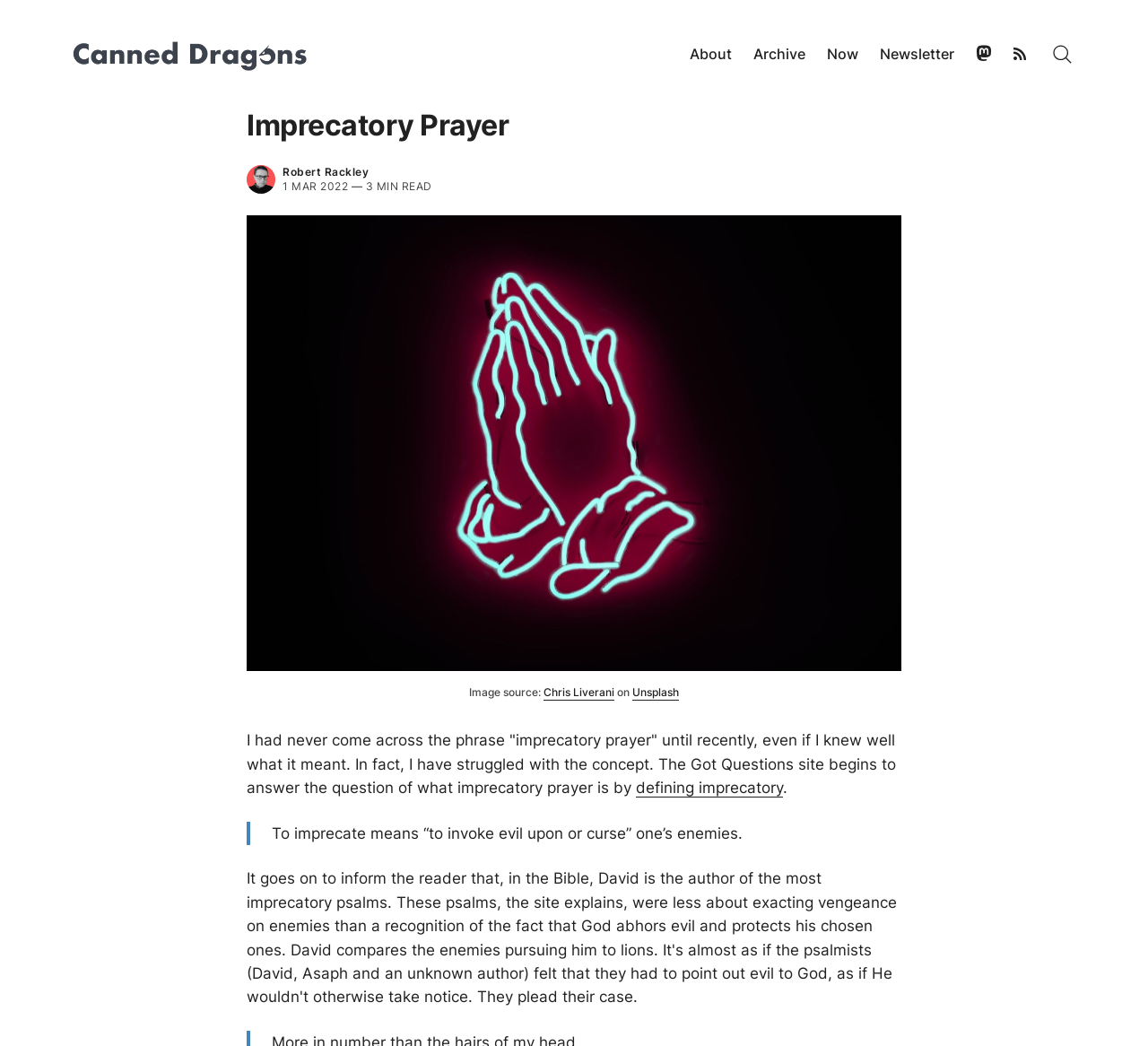Answer the question with a single word or phrase: 
Who is the author of this article?

Robert Rackley